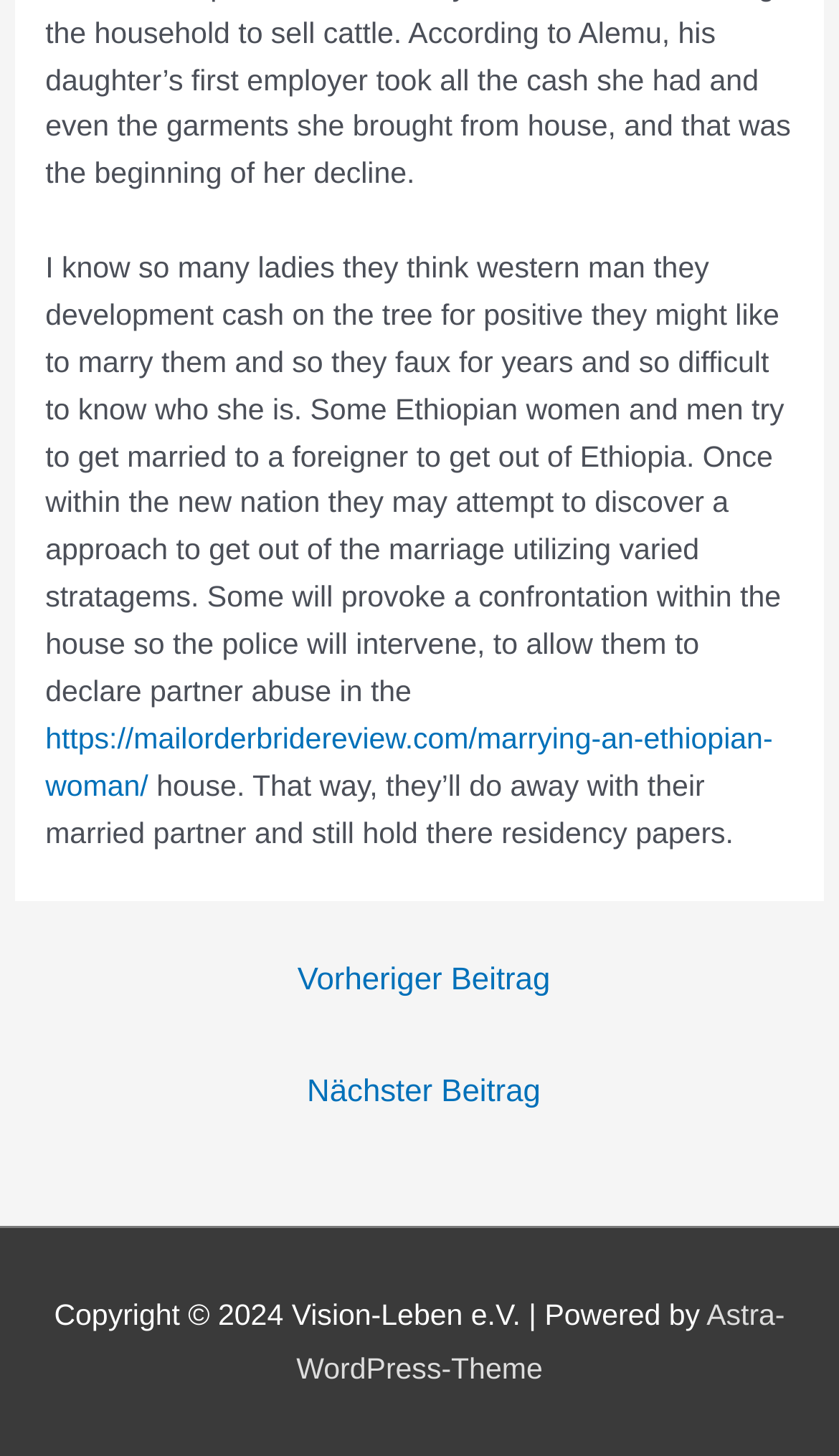Using the image as a reference, answer the following question in as much detail as possible:
What is the purpose of some Ethiopian women trying to get married to a foreigner?

According to the text, some Ethiopian women and men try to get married to a foreigner to get out of Ethiopia, which implies that their primary motivation is to leave their home country.